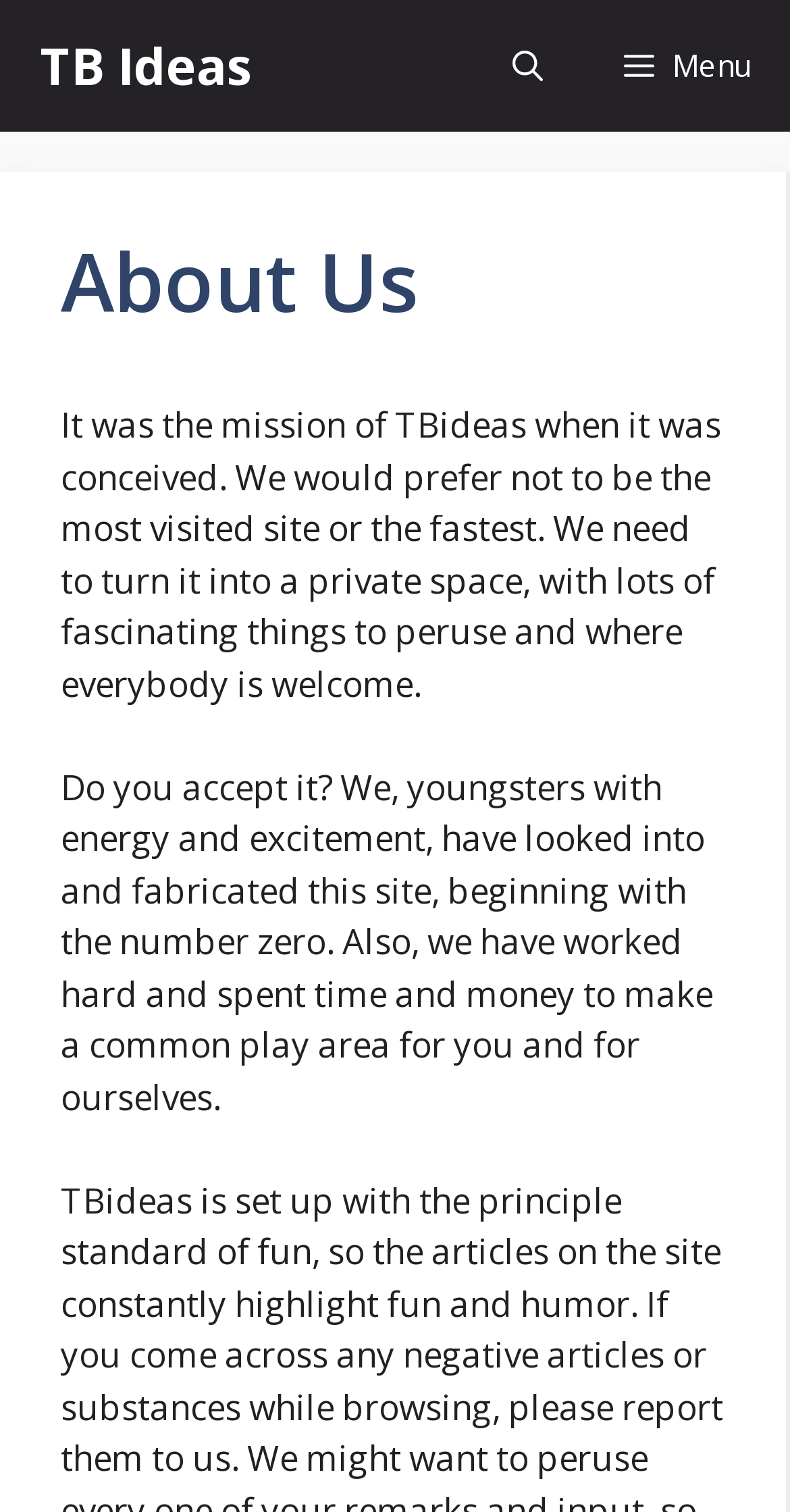Find the bounding box coordinates for the UI element that matches this description: "TB Ideas".

[0.051, 0.0, 0.318, 0.087]